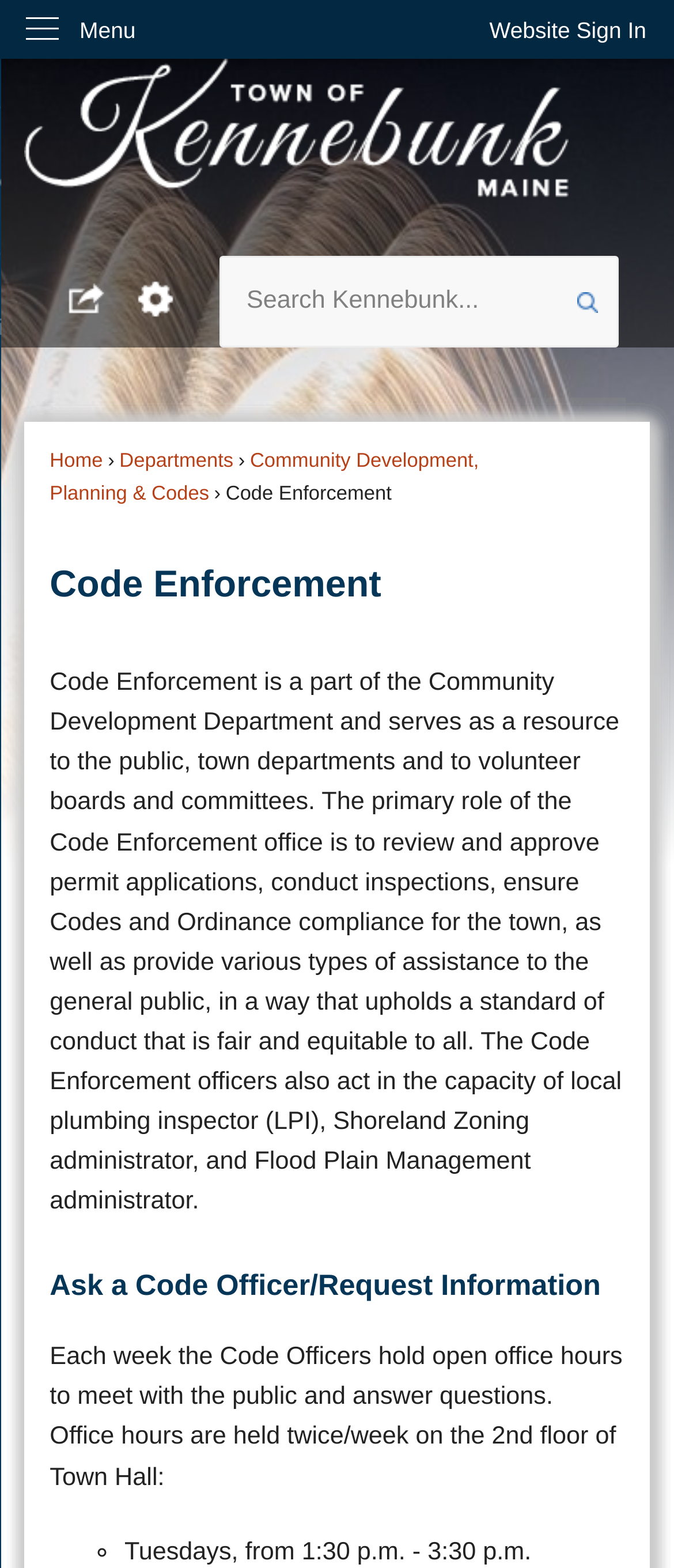Locate the bounding box coordinates of the clickable element to fulfill the following instruction: "Search for something". Provide the coordinates as four float numbers between 0 and 1 in the format [left, top, right, bottom].

[0.326, 0.163, 0.917, 0.221]